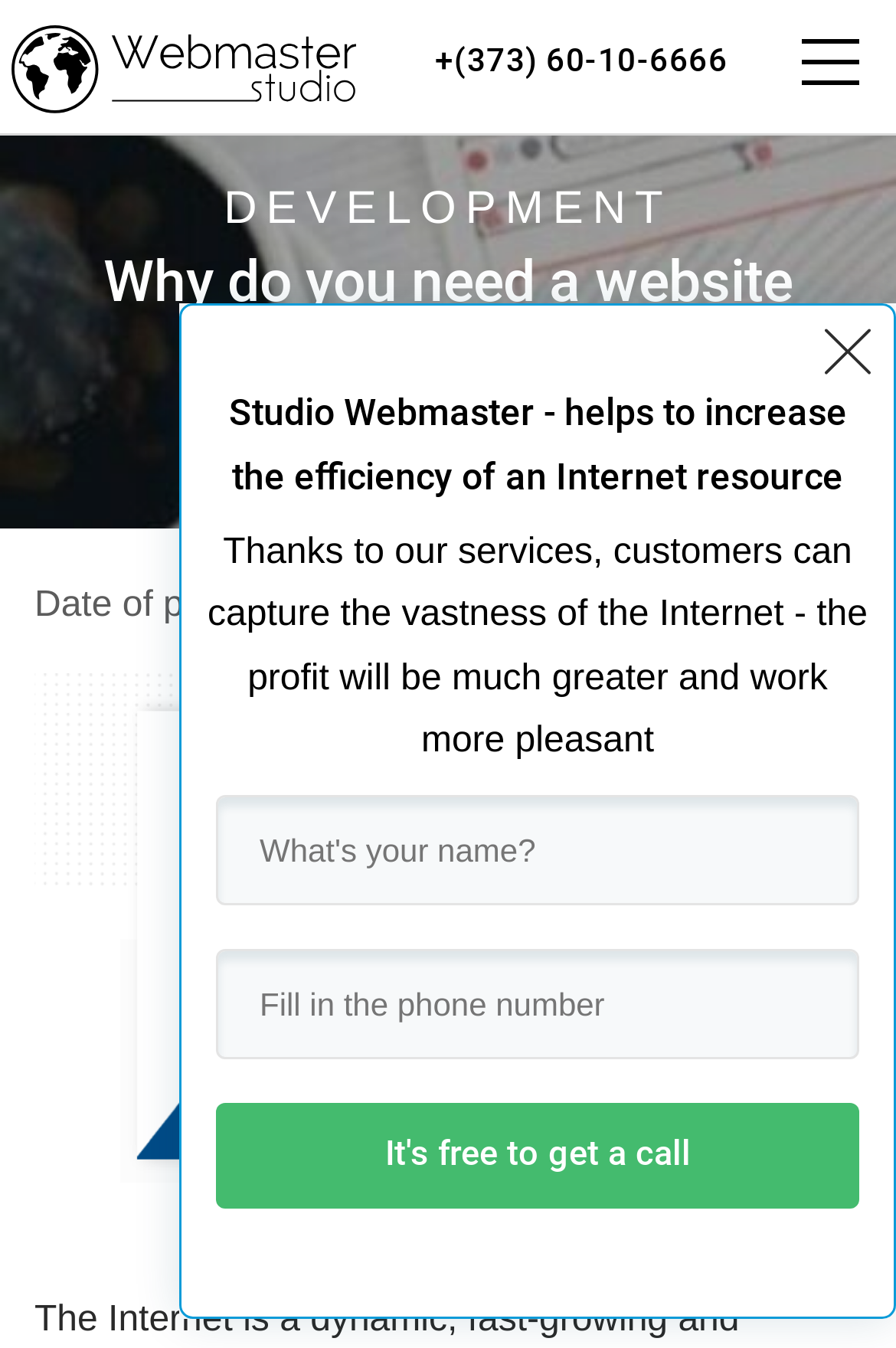Based on the element description, predict the bounding box coordinates (top-left x, top-left y, bottom-right x, bottom-right y) for the UI element in the screenshot: .cls-1{fill:#33a867;fill-rule:evenodd;}call

[0.851, 0.718, 0.974, 0.808]